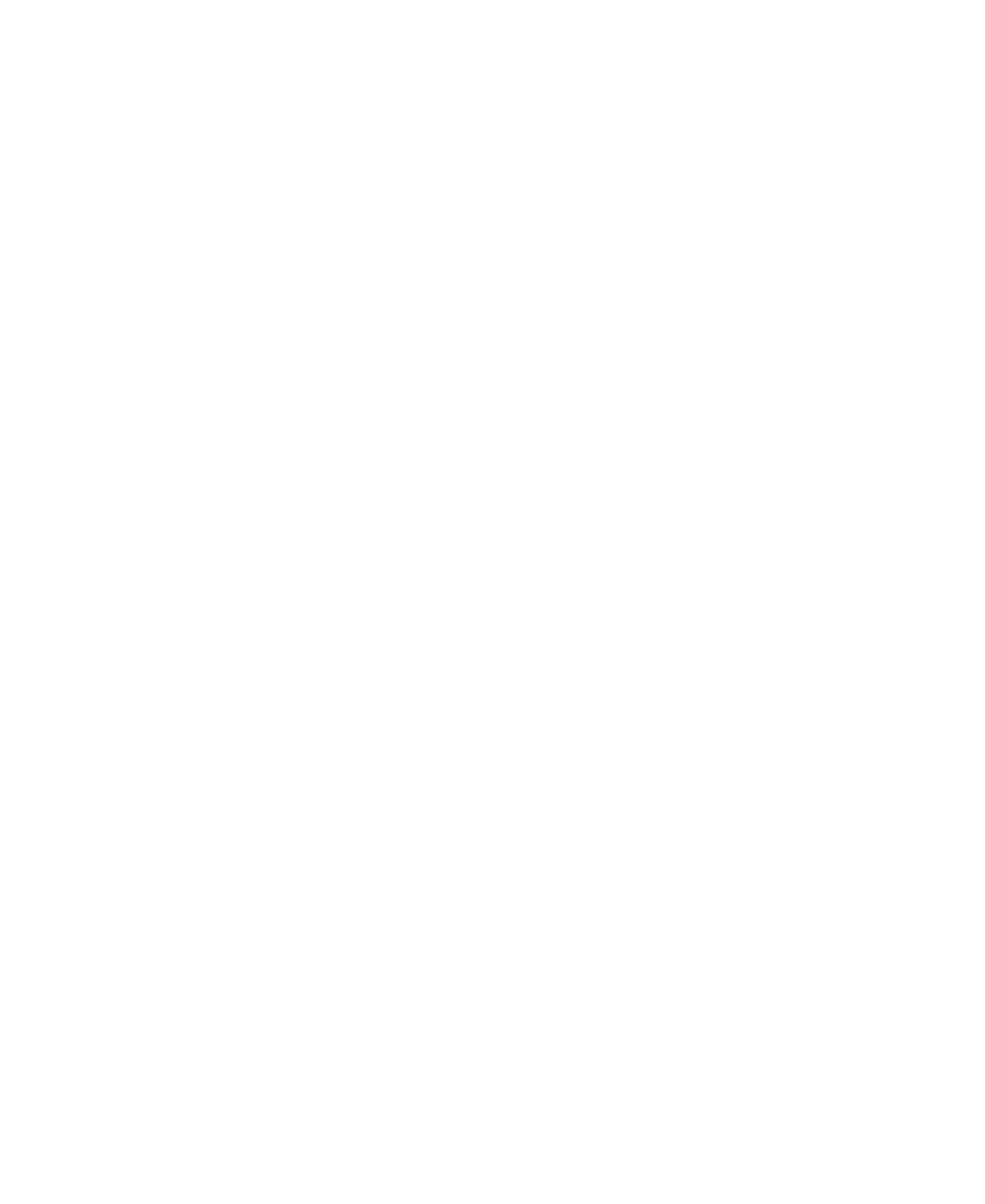Pinpoint the bounding box coordinates of the element to be clicked to execute the instruction: "View events".

[0.133, 0.153, 0.378, 0.383]